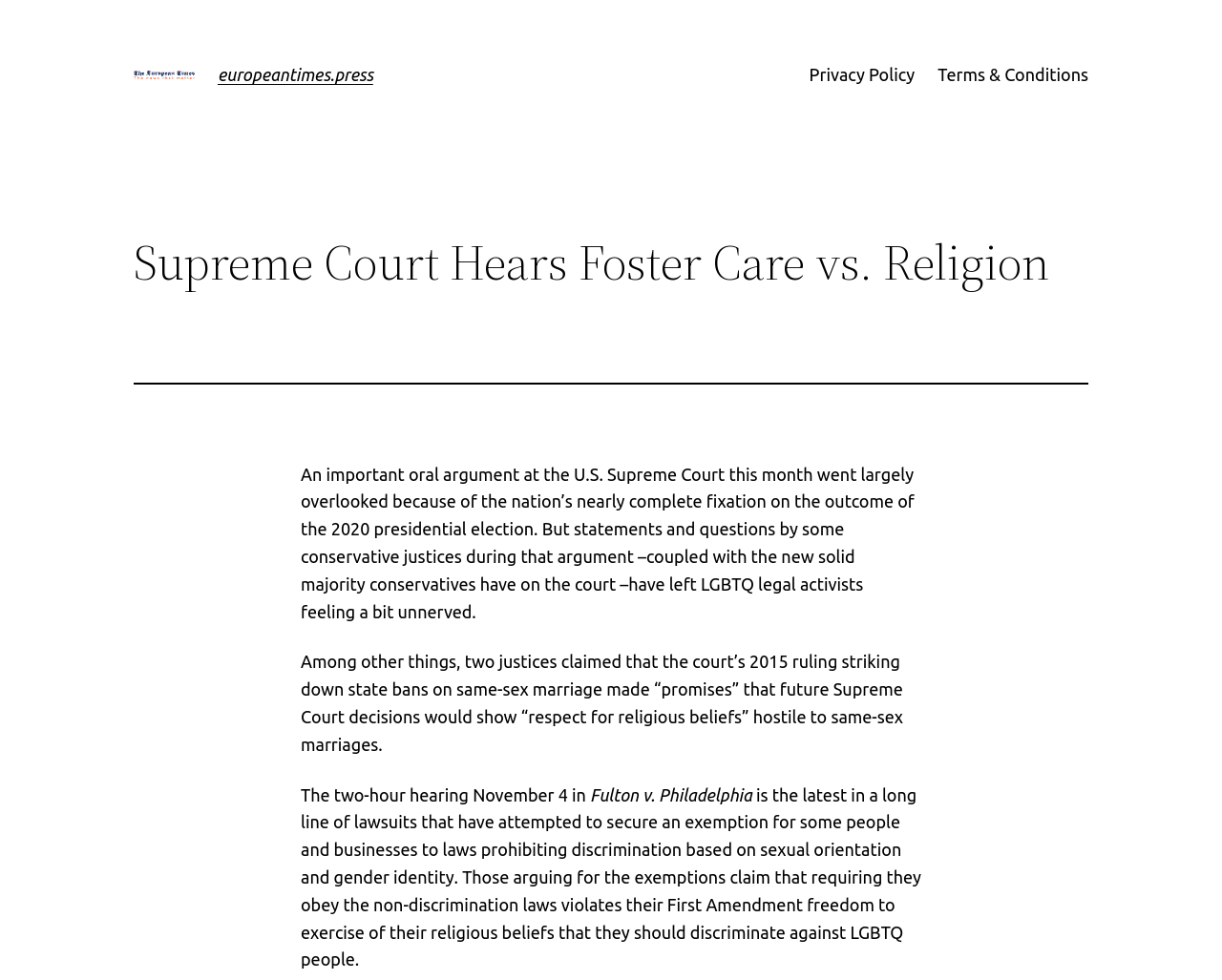Respond to the question below with a single word or phrase: What is the date of the two-hour hearing mentioned in the article?

November 4